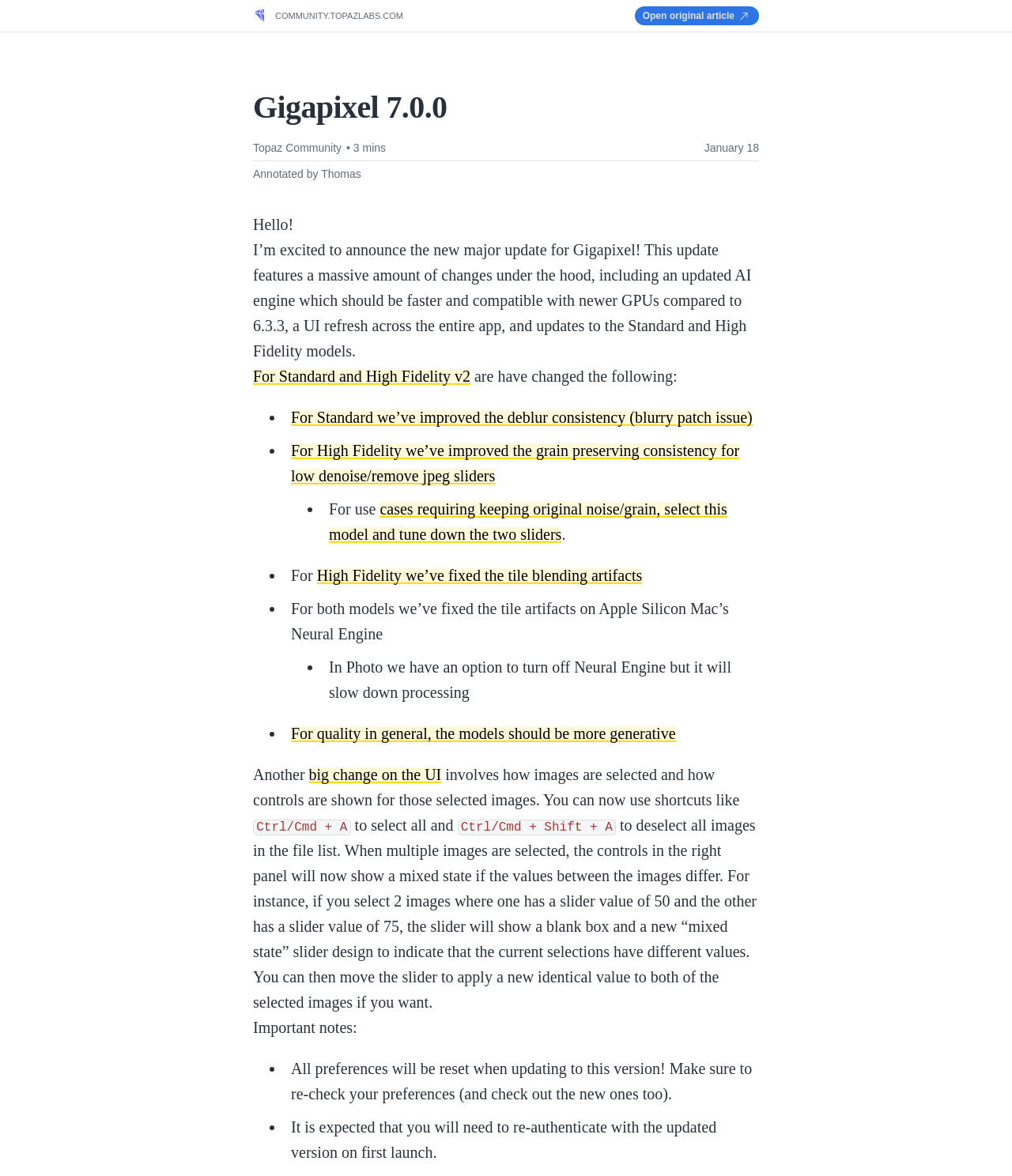What is the new major update for?
Deliver a detailed and extensive answer to the question.

The webpage announces a new major update for Gigapixel, which features a massive amount of changes under the hood, including an updated AI engine, a UI refresh, and updates to the Standard and High Fidelity models.